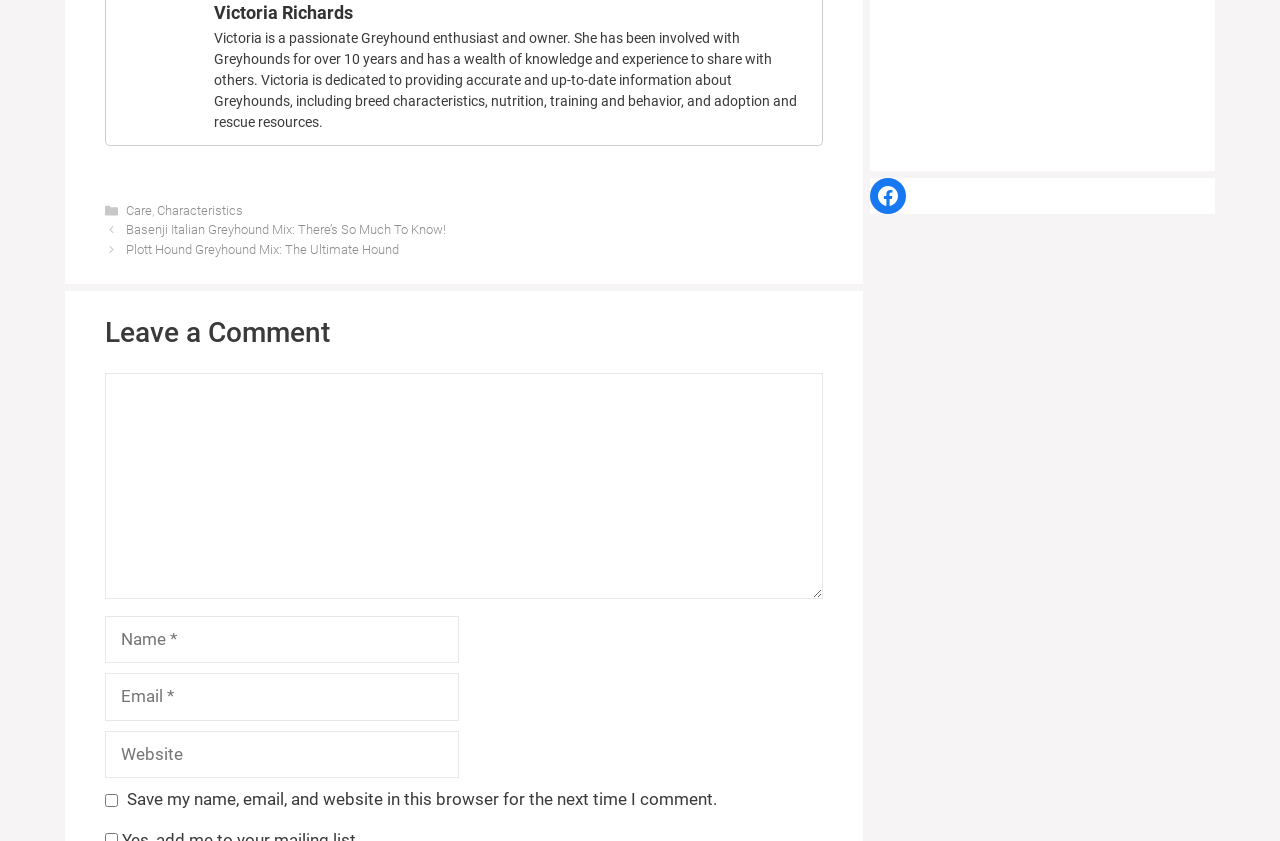What is the purpose of the textboxes?
Could you answer the question with a detailed and thorough explanation?

The textboxes are located below the 'Leave a Comment' heading, and they are required fields for name, email, and website, suggesting that they are used to input information for leaving a comment on the webpage.